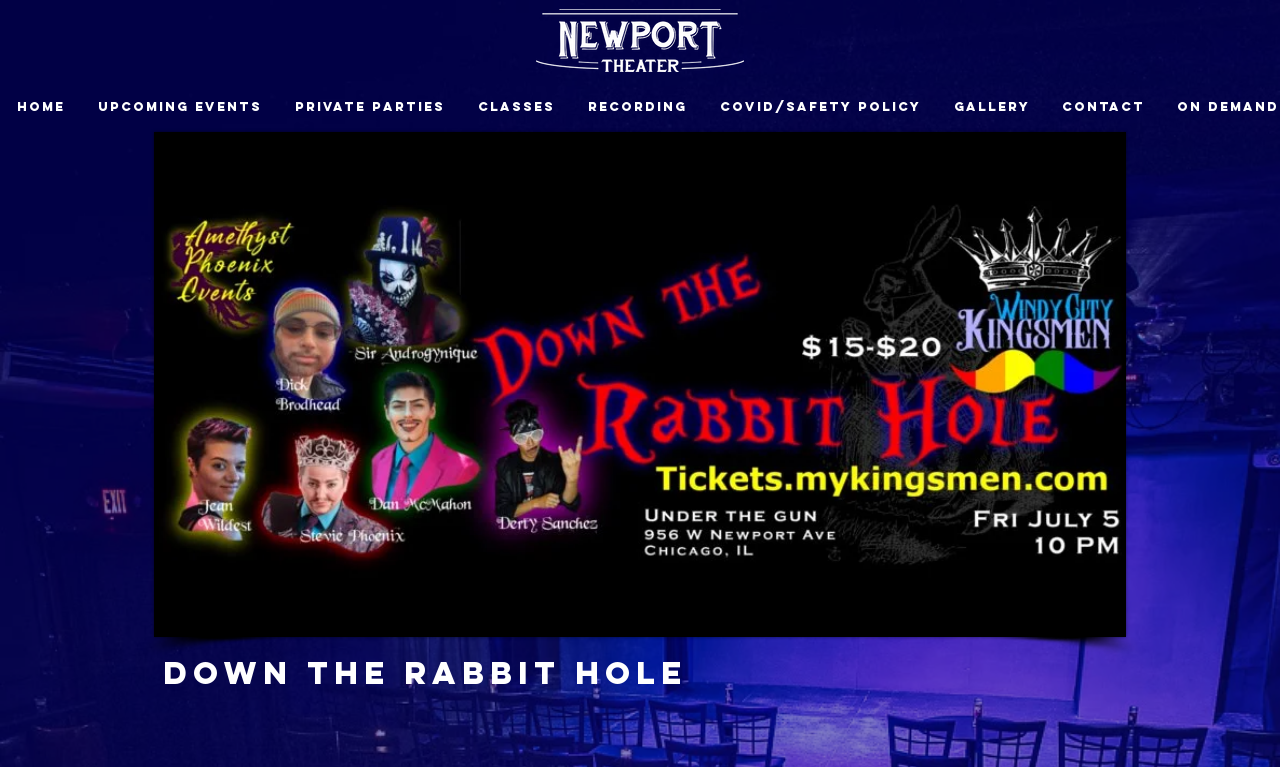Using the provided description: "Contact", find the bounding box coordinates of the corresponding UI element. The output should be four float numbers between 0 and 1, in the format [left, top, right, bottom].

[0.817, 0.116, 0.907, 0.162]